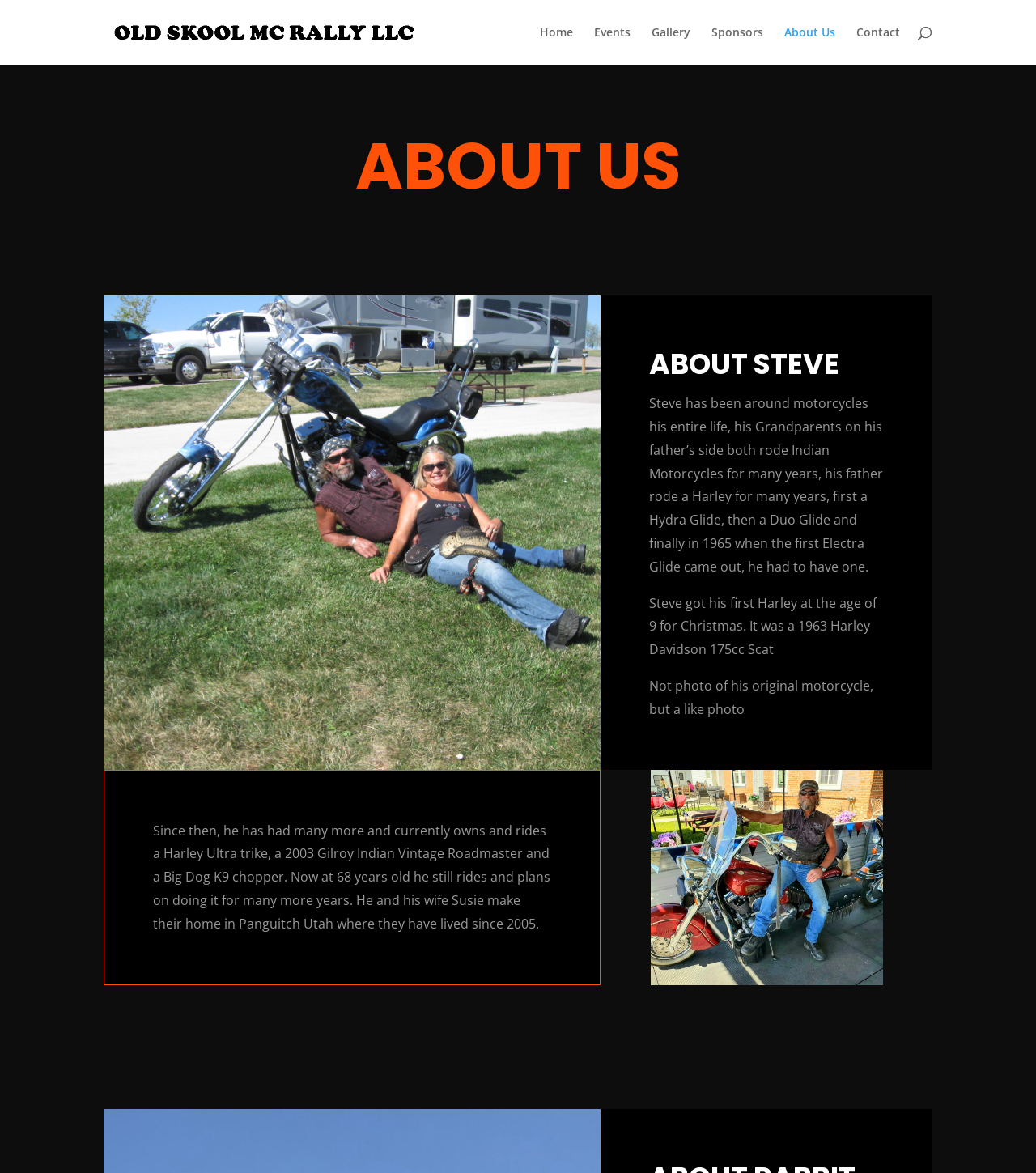What is the model of Steve's current trike?
Look at the image and construct a detailed response to the question.

The text mentions that Steve currently owns and rides a Harley Ultra trike, among other motorcycles.